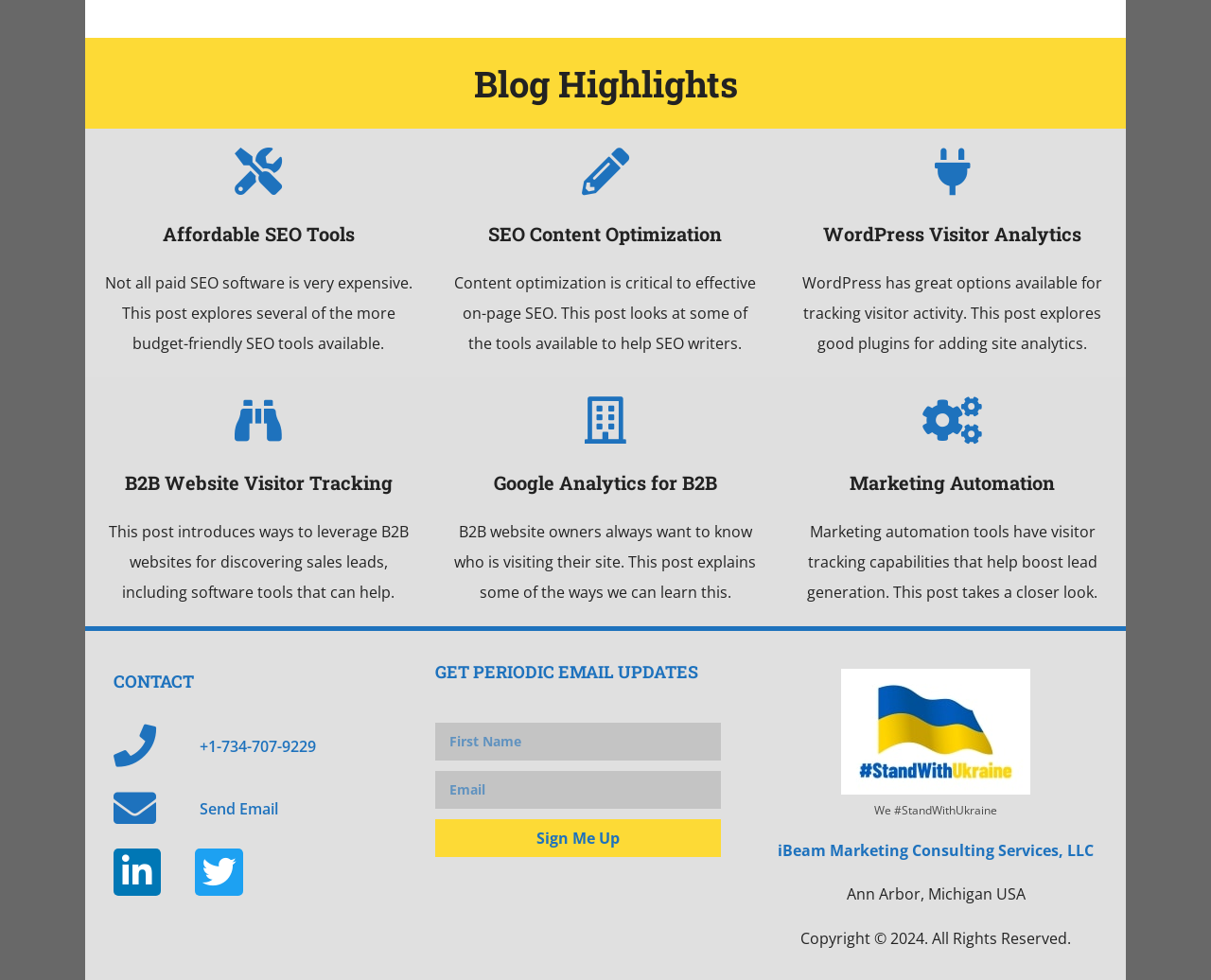Could you highlight the region that needs to be clicked to execute the instruction: "Click on 'WordPress Visitor Analytics'"?

[0.68, 0.226, 0.893, 0.251]